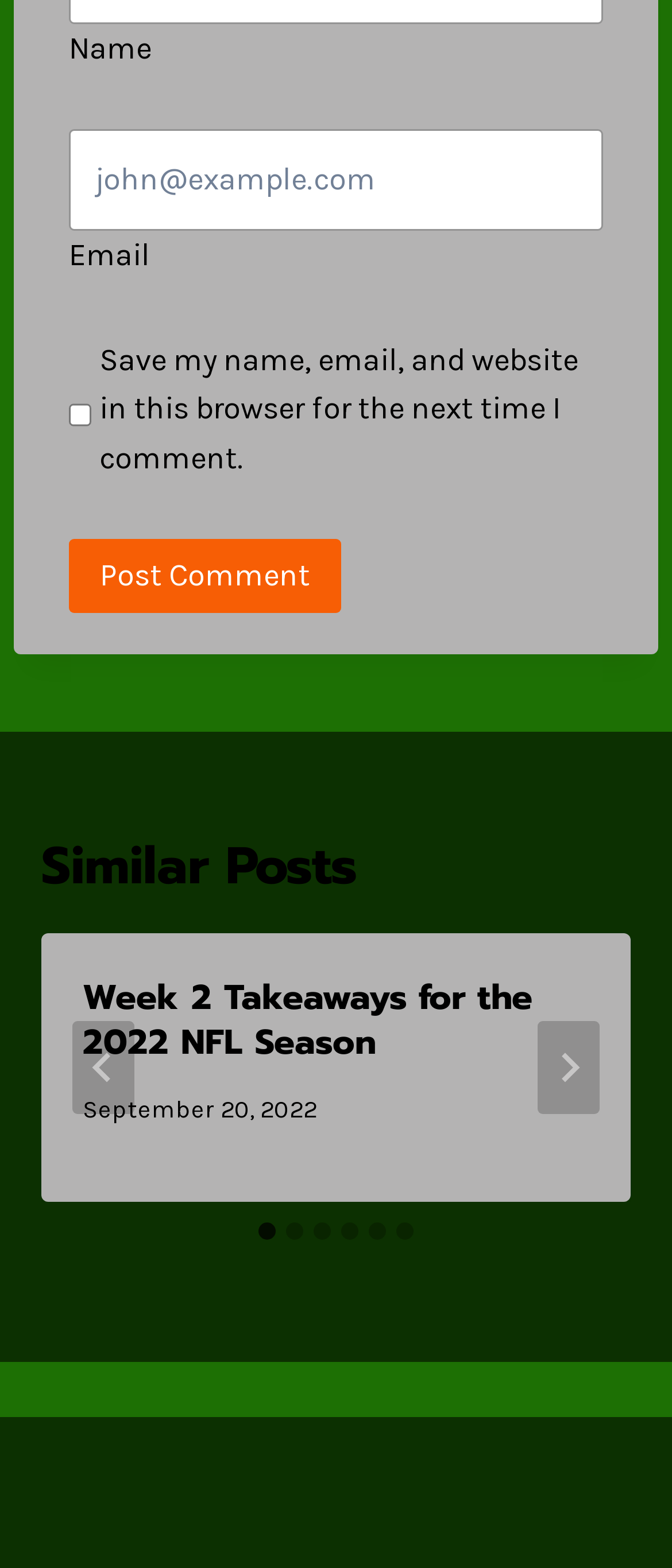Please examine the image and answer the question with a detailed explanation:
What is the title of the first article?

I looked at the article element inside the first tabpanel and found the heading element with the text 'Week 2 Takeaways for the 2022 NFL Season', which is the title of the first article.